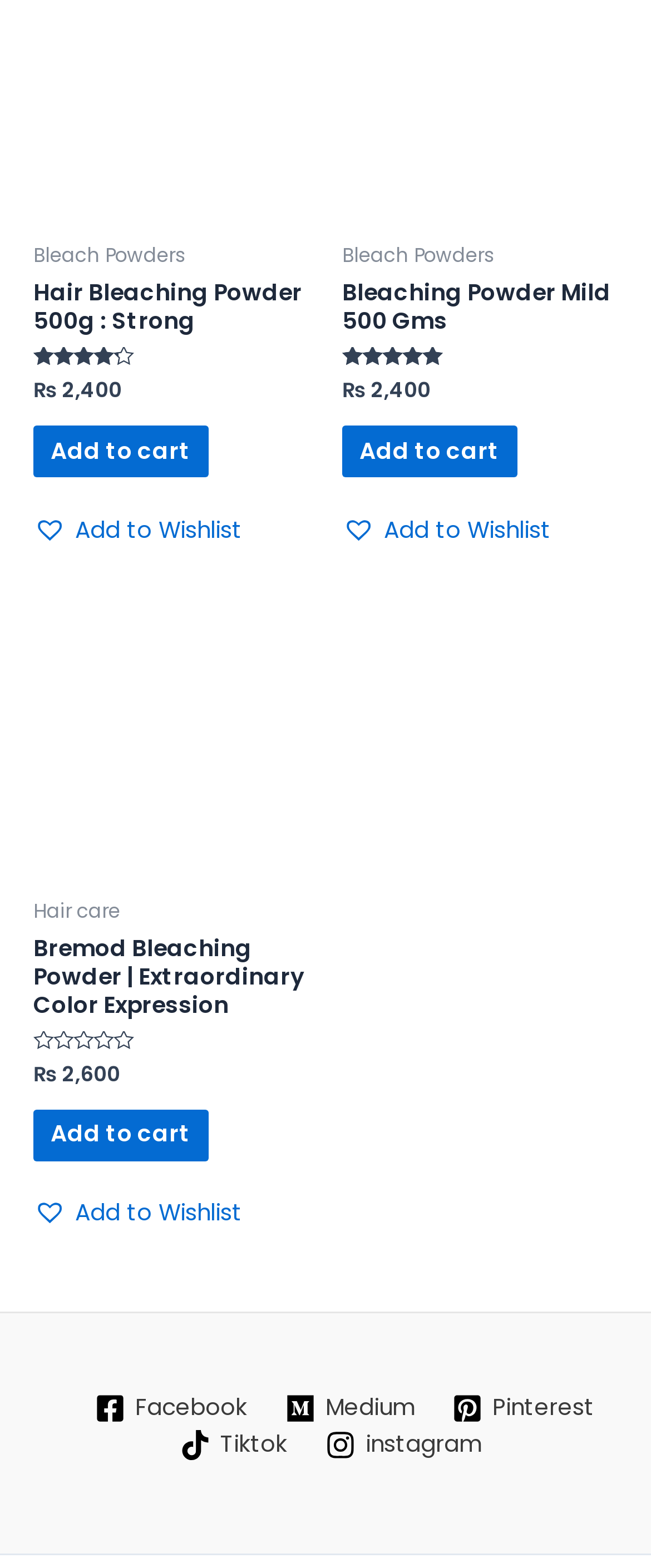Find the bounding box of the element with the following description: "Add to cart". The coordinates must be four float numbers between 0 and 1, formatted as [left, top, right, bottom].

[0.051, 0.267, 0.319, 0.3]